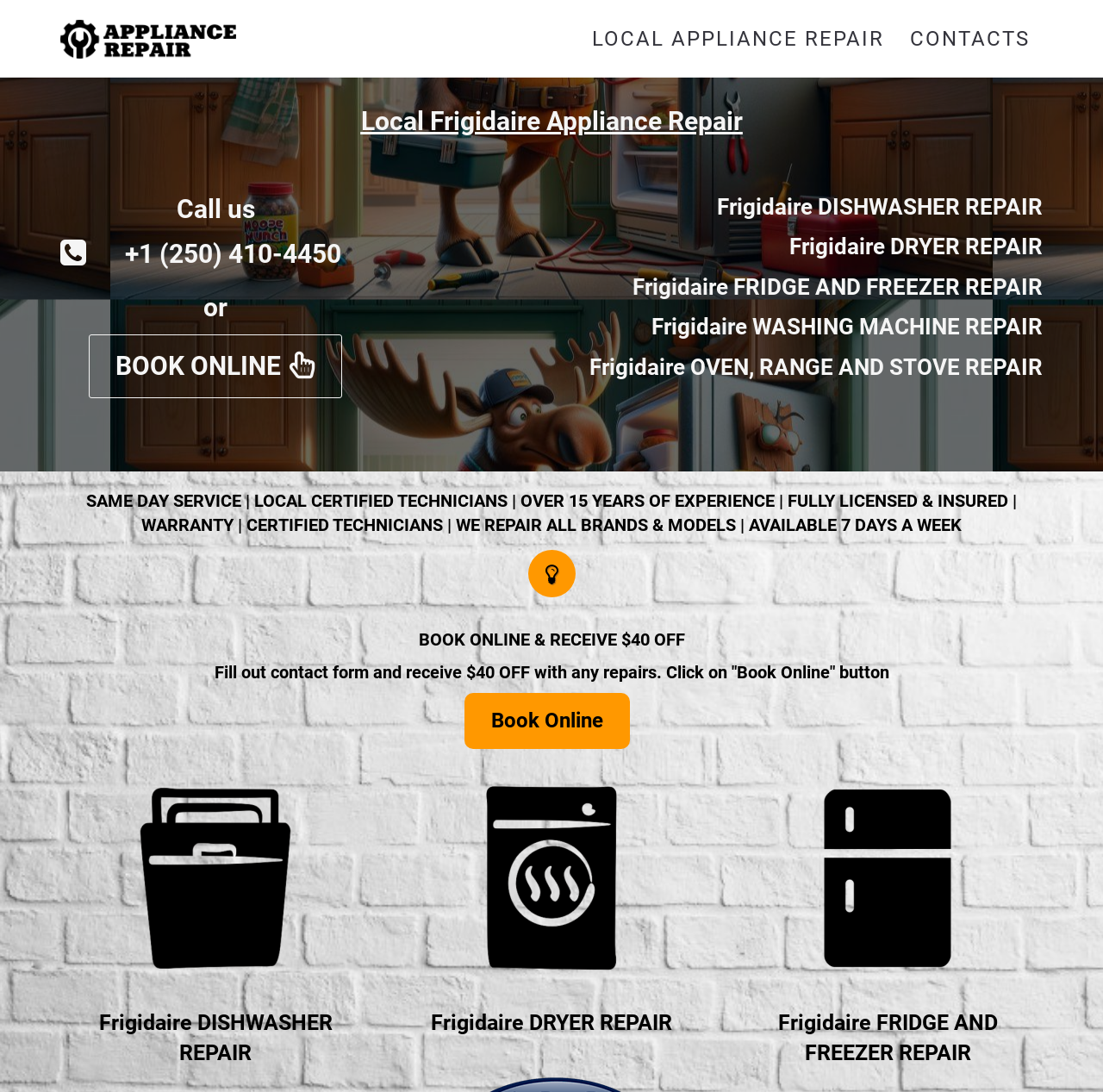Locate the bounding box coordinates of the region to be clicked to comply with the following instruction: "Click on 'Frigidaire WASHING MACHINE REPAIR'". The coordinates must be four float numbers between 0 and 1, in the form [left, top, right, bottom].

[0.591, 0.287, 0.945, 0.311]